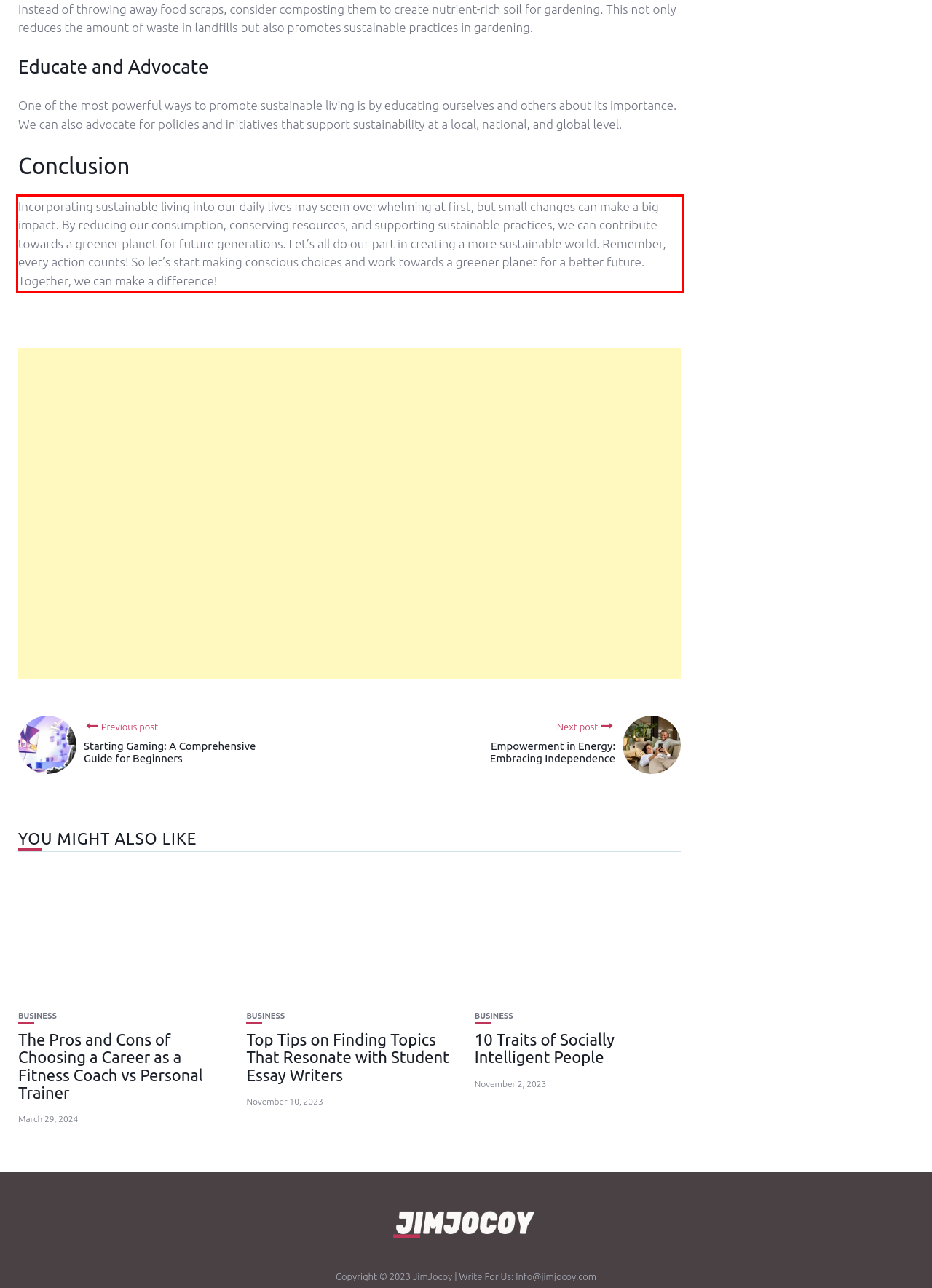Examine the screenshot of the webpage, locate the red bounding box, and generate the text contained within it.

Incorporating sustainable living into our daily lives may seem overwhelming at first, but small changes can make a big impact. By reducing our consumption, conserving resources, and supporting sustainable practices, we can contribute towards a greener planet for future generations. Let’s all do our part in creating a more sustainable world. Remember, every action counts! So let’s start making conscious choices and work towards a greener planet for a better future. Together, we can make a difference!